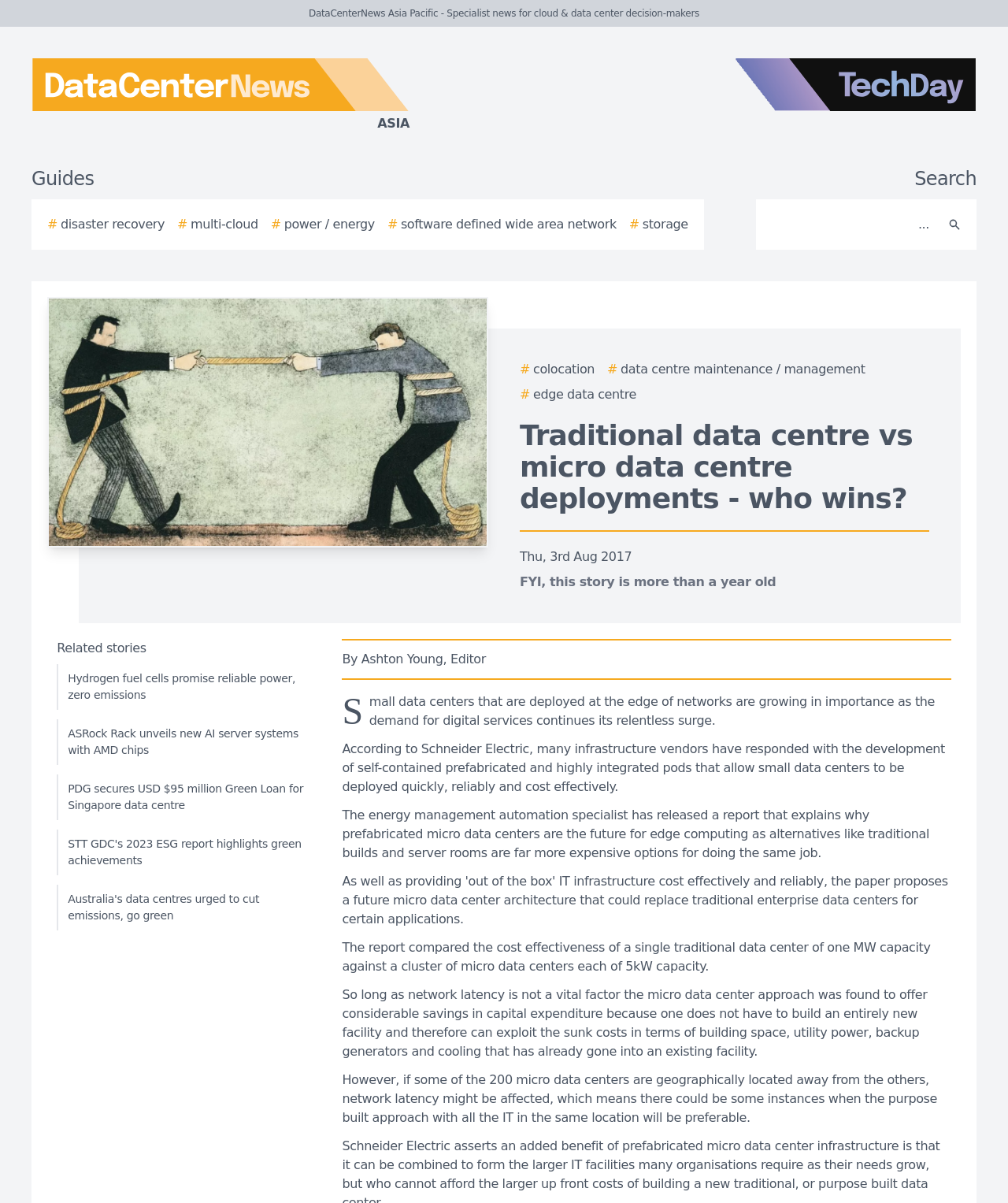What is the main topic of the article?
Refer to the image and provide a concise answer in one word or phrase.

Micro data centers